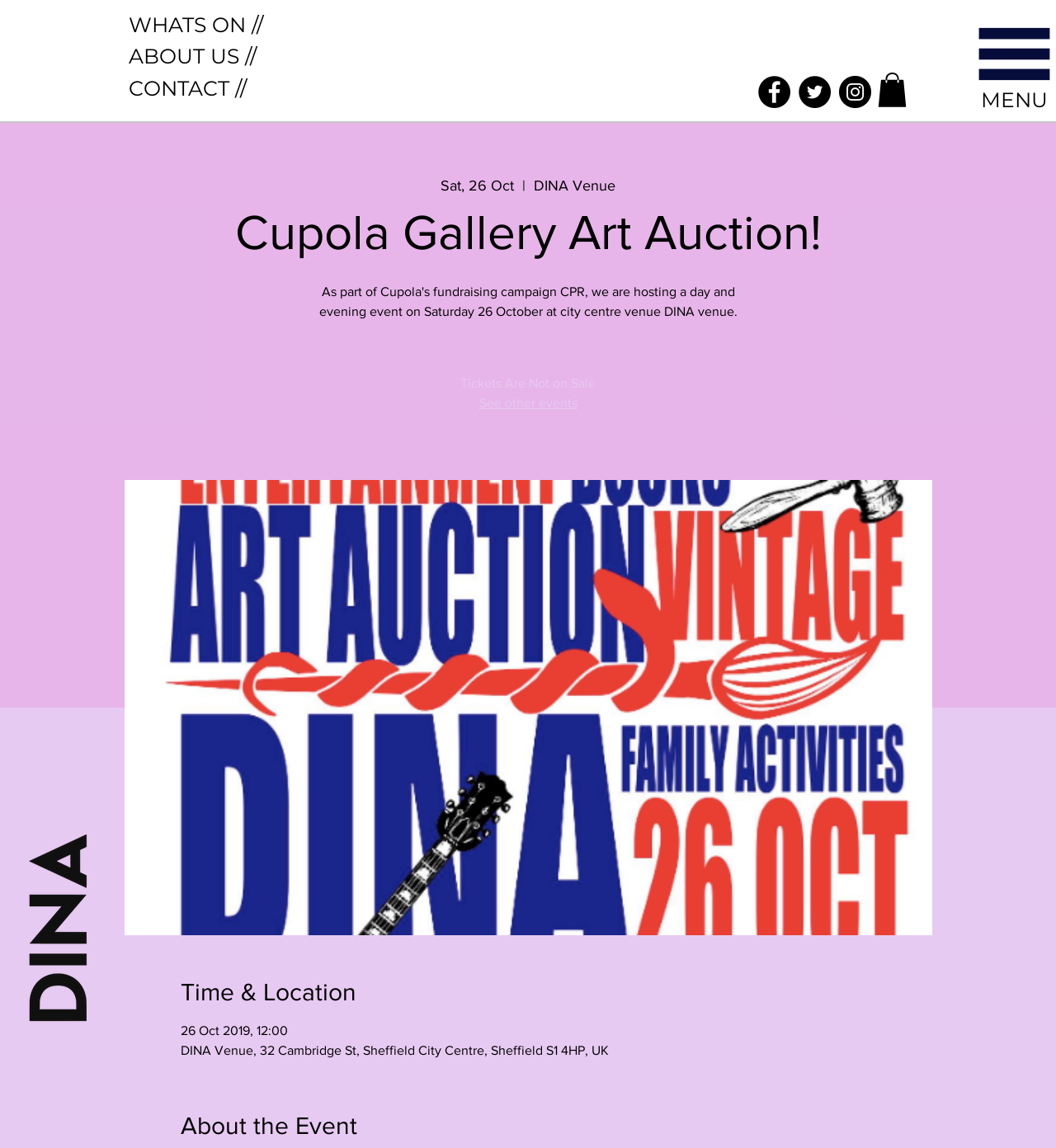Please extract the primary headline from the webpage.

Cupola Gallery Art Auction!